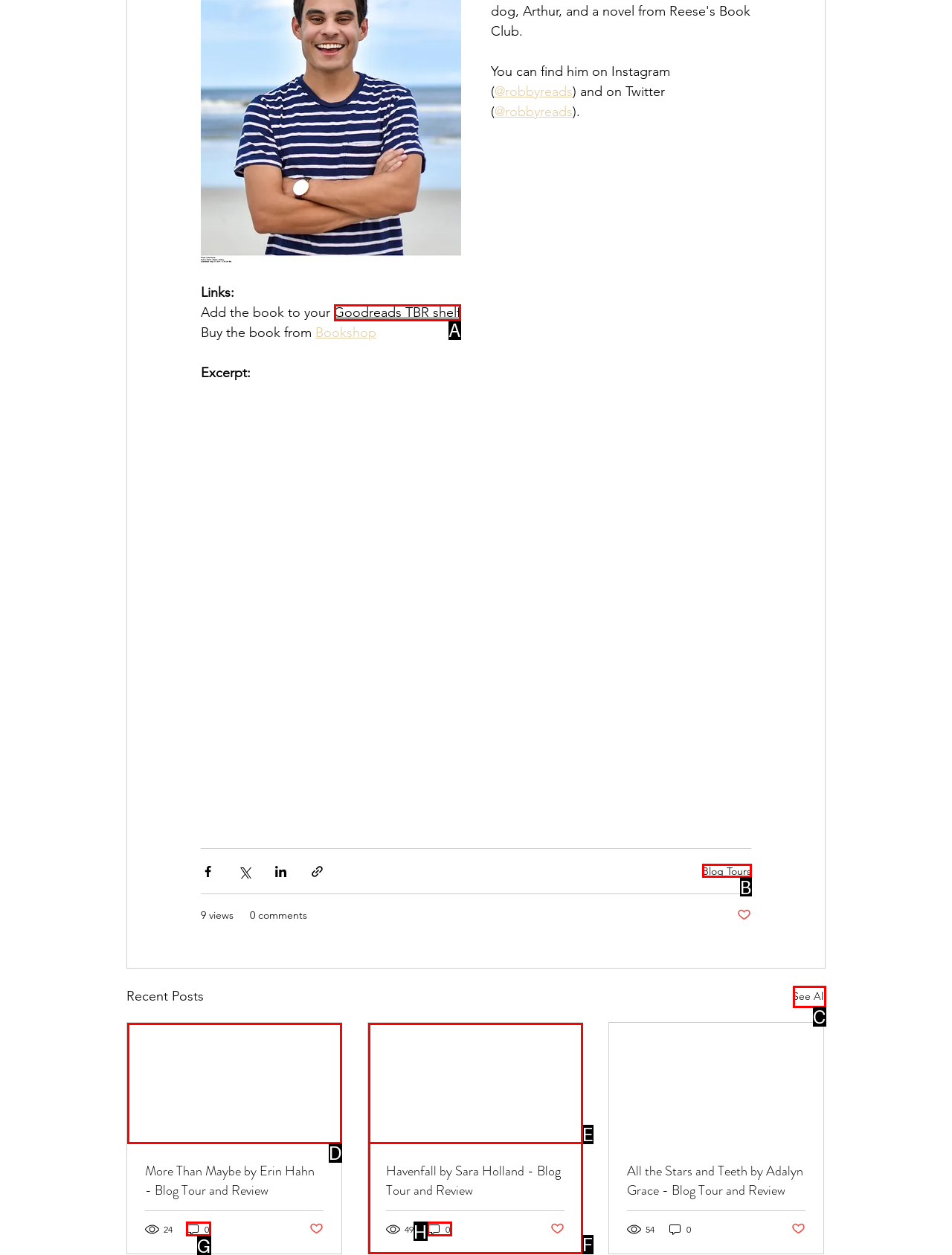Choose the option that matches the following description: Goodreads TBR shelf
Reply with the letter of the selected option directly.

A